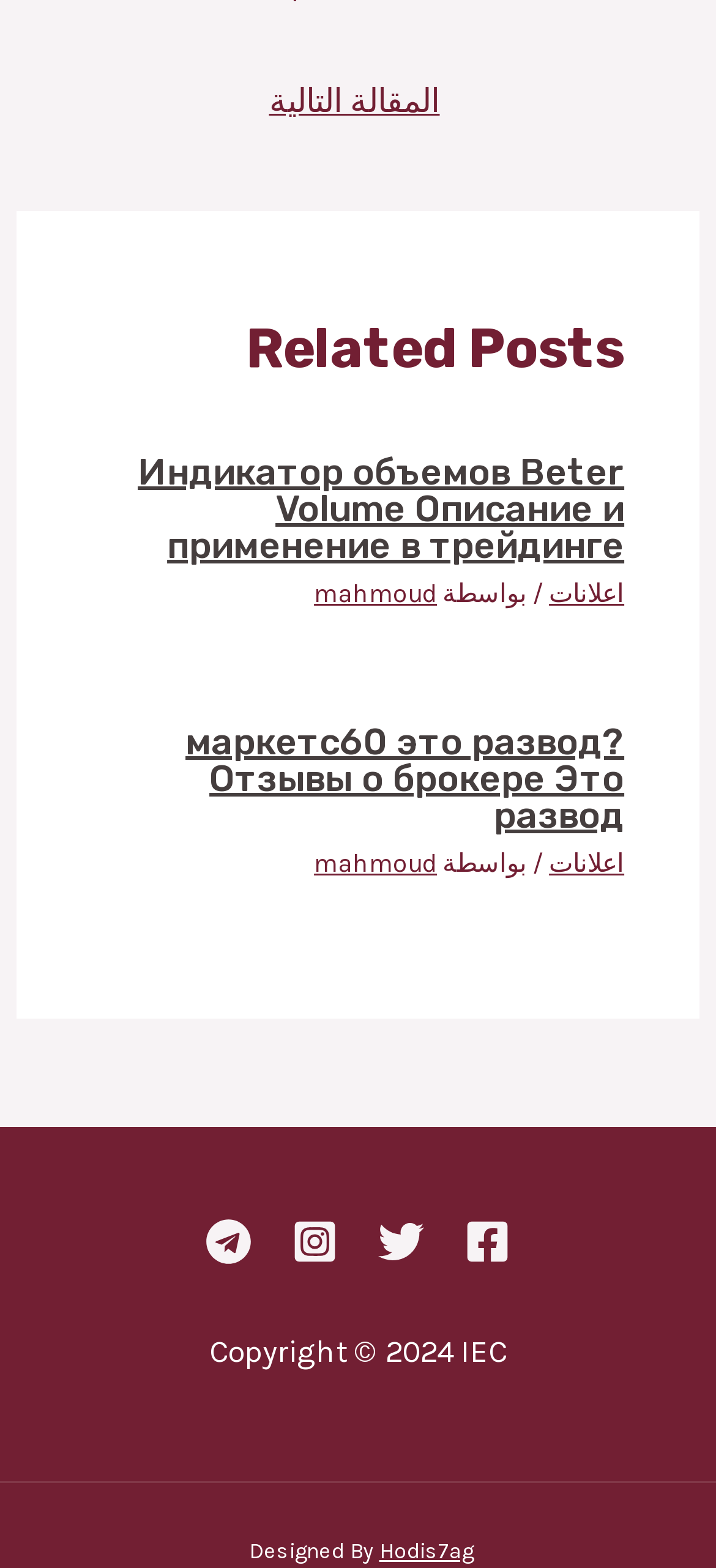Respond concisely with one word or phrase to the following query:
What is the copyright year mentioned at the bottom of the webpage?

2024